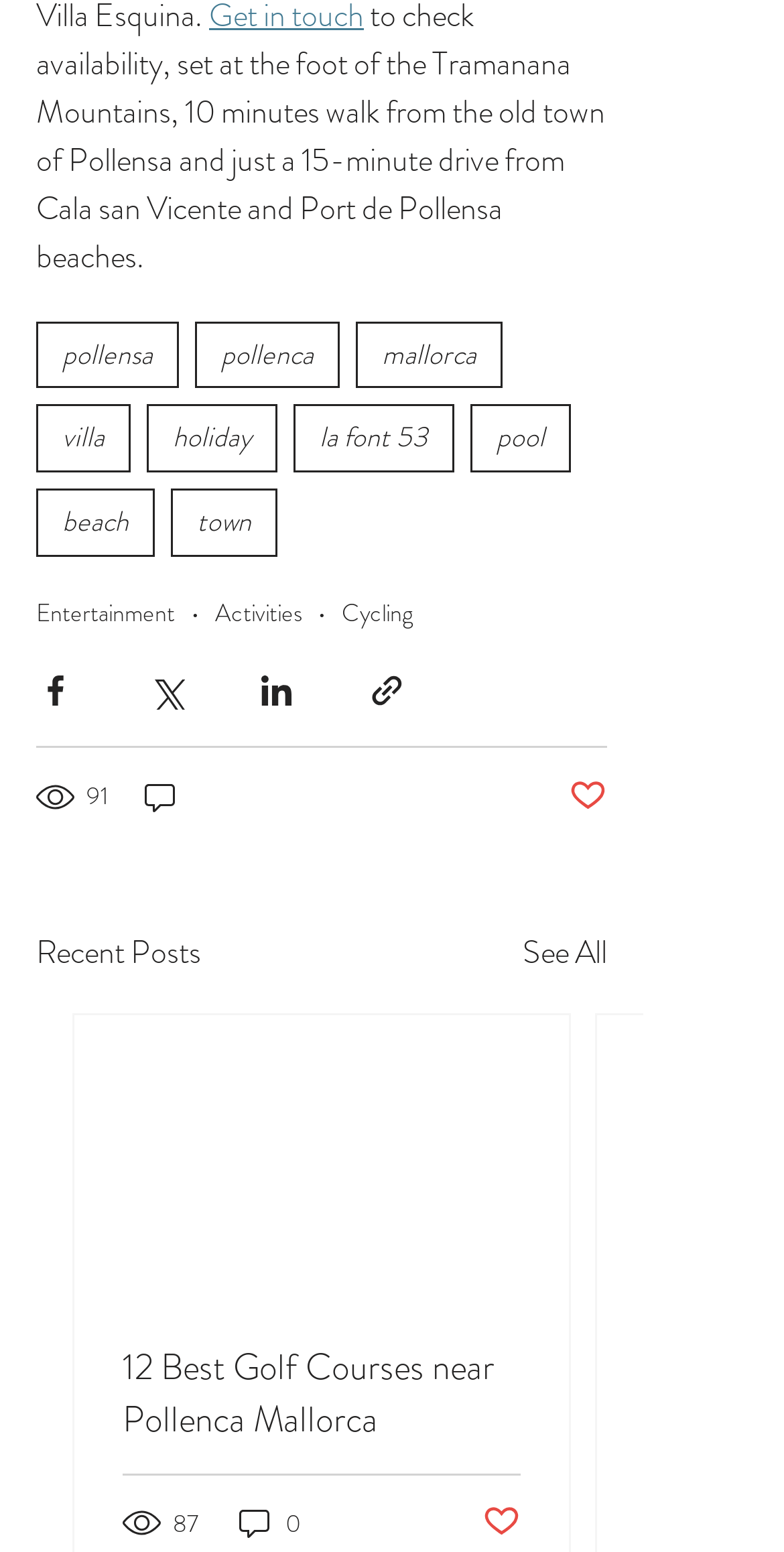For the element described, predict the bounding box coordinates as (top-left x, top-left y, bottom-right x, bottom-right y). All values should be between 0 and 1. Element description: parent_node: 91

[0.179, 0.499, 0.233, 0.527]